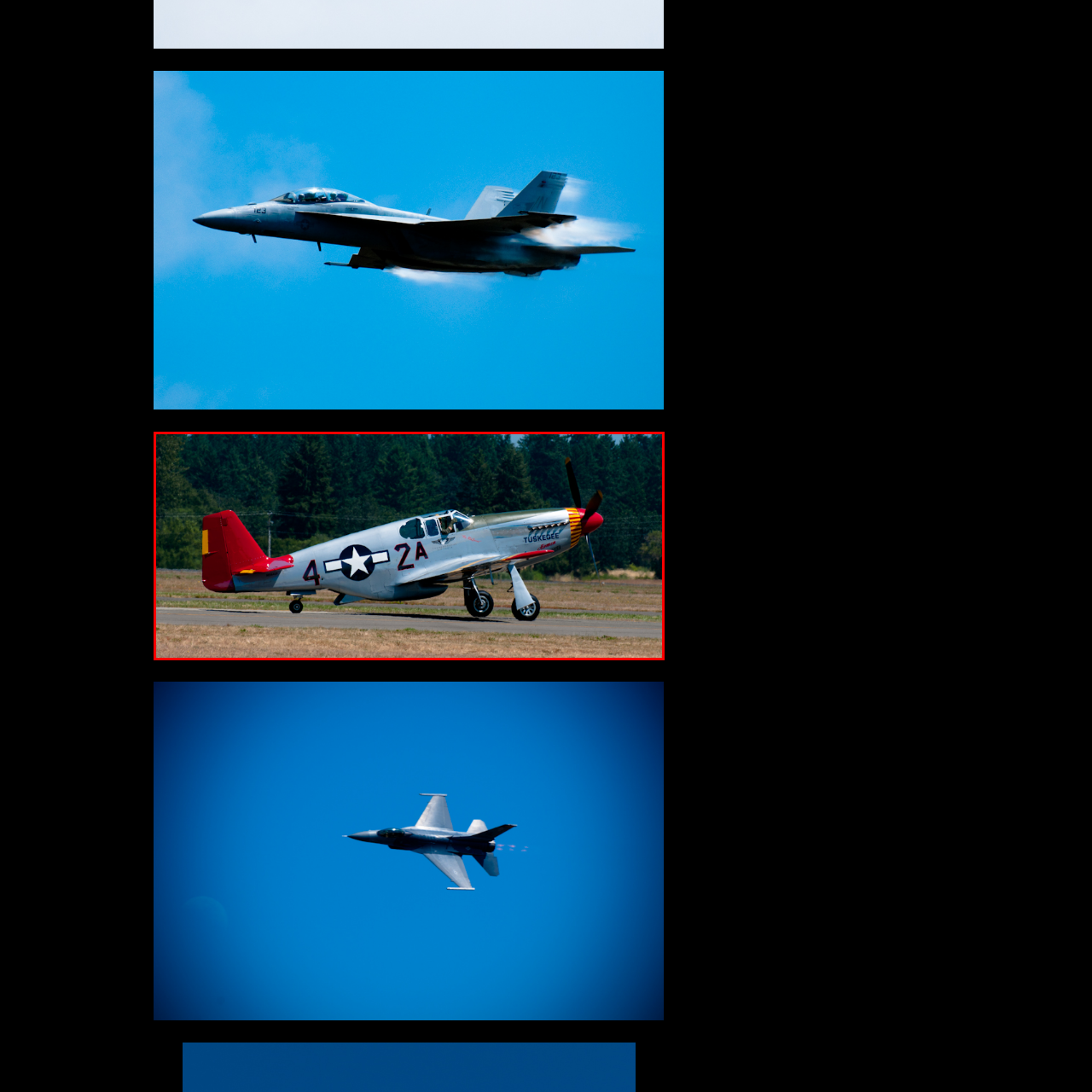Generate an in-depth caption for the image segment highlighted with a red box.

This image showcases a historic P-51 Mustang fighter aircraft, identified by its striking design and notable markings. The plane is depicted in a dynamic pose, suggesting it's either preparing for takeoff or landing on a runway. It features a vibrant red tail and nose, emblazoned with the emblem of the Tuskegee Airmen, symbolizing its role in African American military history during World War II. The fuselage is polished silver with a distinct black star insignia, reflecting its heritage and significance in aviation history. The backdrop is a serene landscape of trees, adding to the ambiance of the aircraft's flight environment.